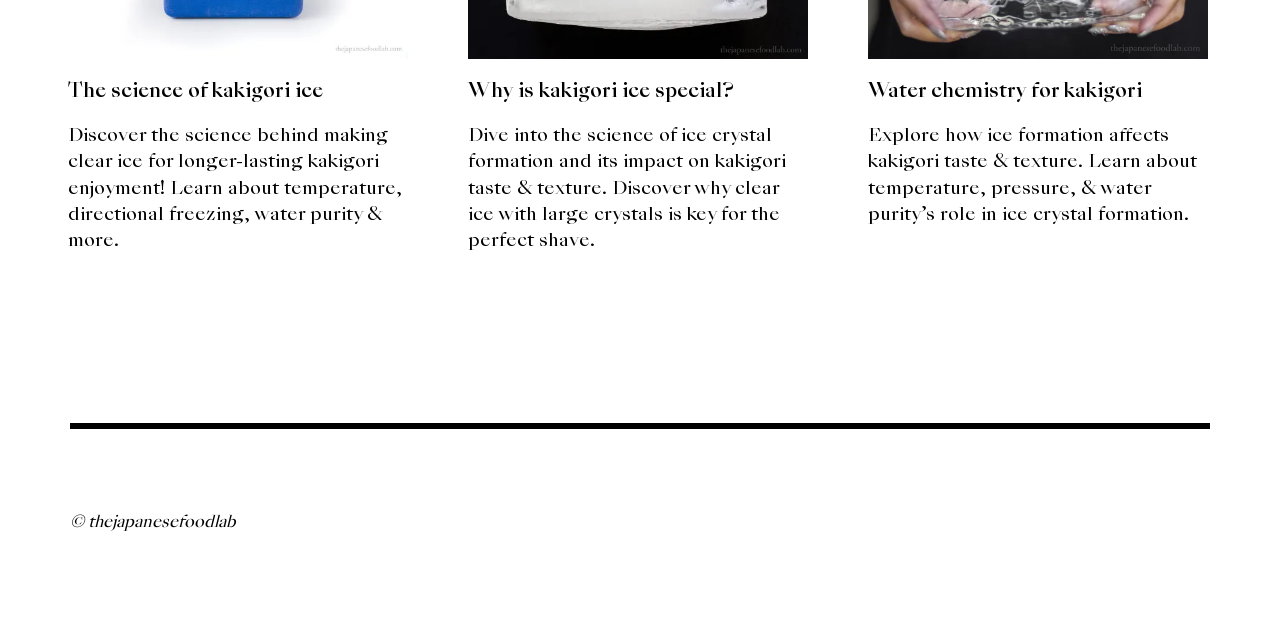Using the provided element description "Water chemistry for kakigori", determine the bounding box coordinates of the UI element.

[0.678, 0.119, 0.892, 0.166]